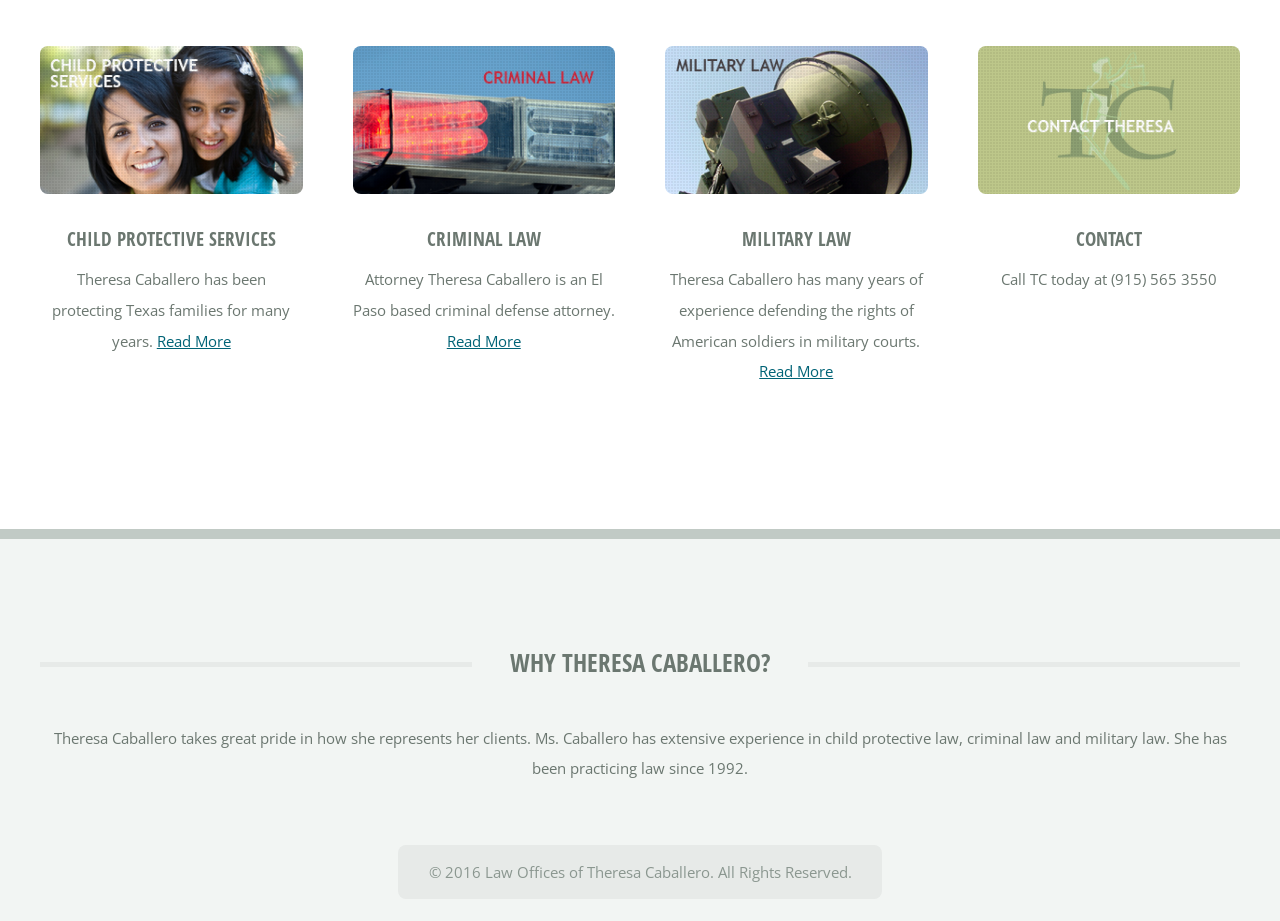Please find the bounding box coordinates of the element that must be clicked to perform the given instruction: "Learn about CRIMINAL LAW services". The coordinates should be four float numbers from 0 to 1, i.e., [left, top, right, bottom].

[0.333, 0.246, 0.422, 0.274]